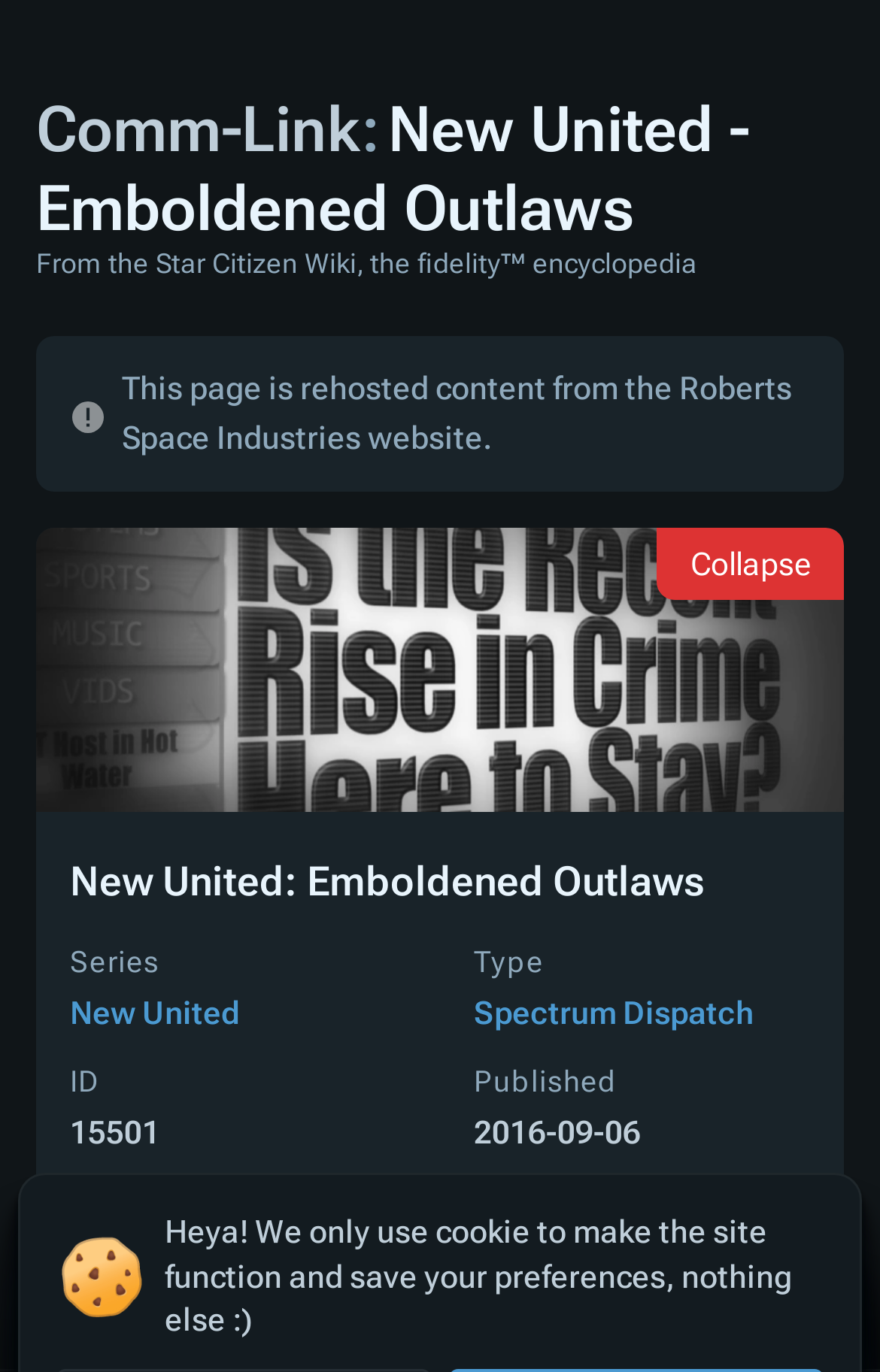Give a one-word or one-phrase response to the question:
When was the Comm-Link published?

2016-09-06